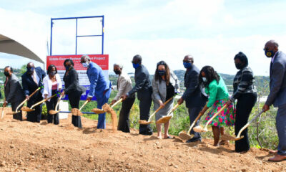Give a thorough caption of the image, focusing on all visible elements.

The image captures a ceremonial groundbreaking event, featuring a group of individuals standing in a line, each holding a shovel as they prepare to dig the earth. They are dressed in business attire, indicating the formal nature of the occasion. The scene is set against a backdrop of a clear blue sky, highlighting an optimistic atmosphere. In the background, a sign is partially visible, suggesting that it may provide information about the specific project being launched, possibly related to infrastructure or community development. The diverse group appears engaged and ready to initiate this new venture, symbolizing progress and collaboration in their community.